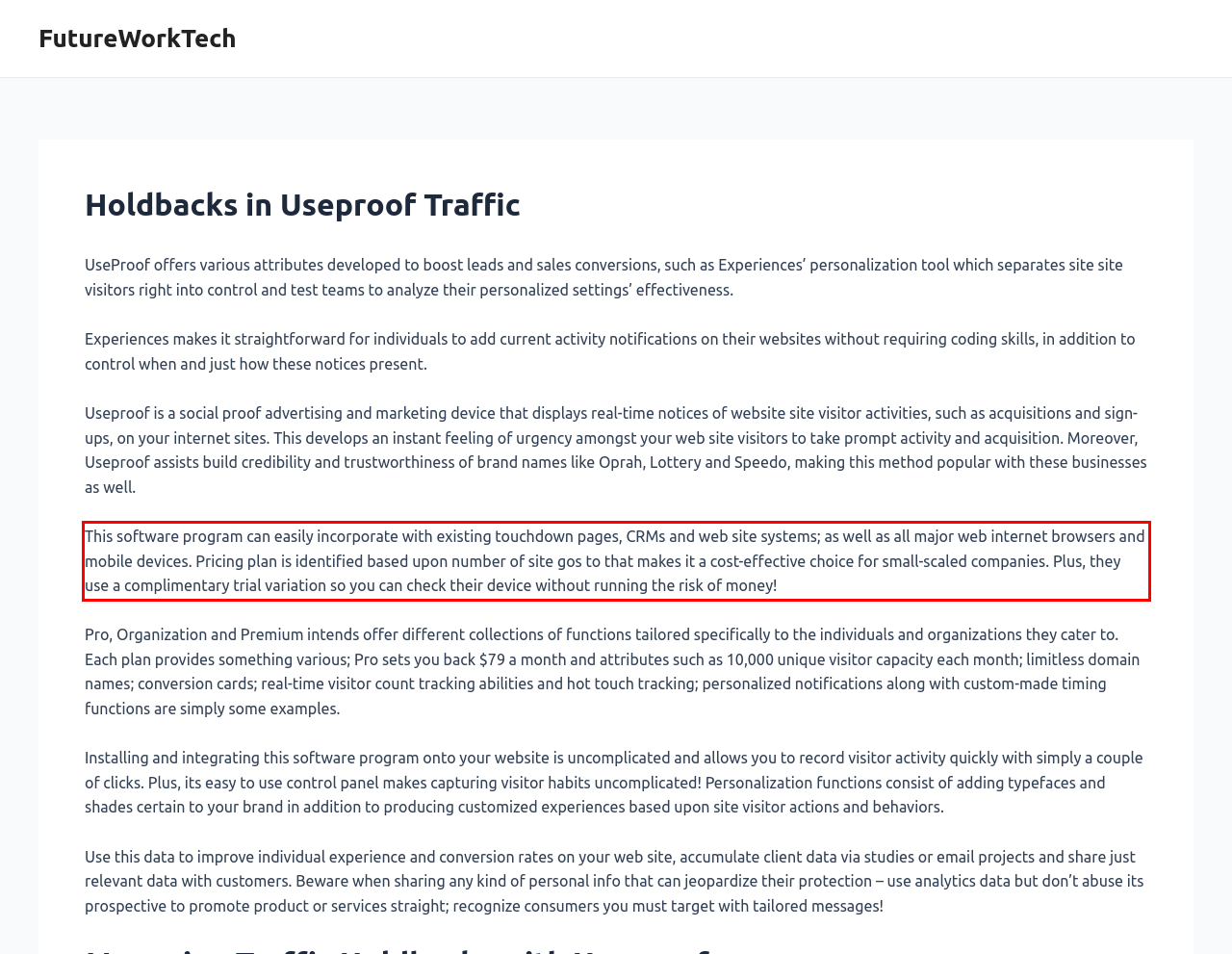Analyze the red bounding box in the provided webpage screenshot and generate the text content contained within.

This software program can easily incorporate with existing touchdown pages, CRMs and web site systems; as well as all major web internet browsers and mobile devices. Pricing plan is identified based upon number of site gos to that makes it a cost-effective choice for small-scaled companies. Plus, they use a complimentary trial variation so you can check their device without running the risk of money!